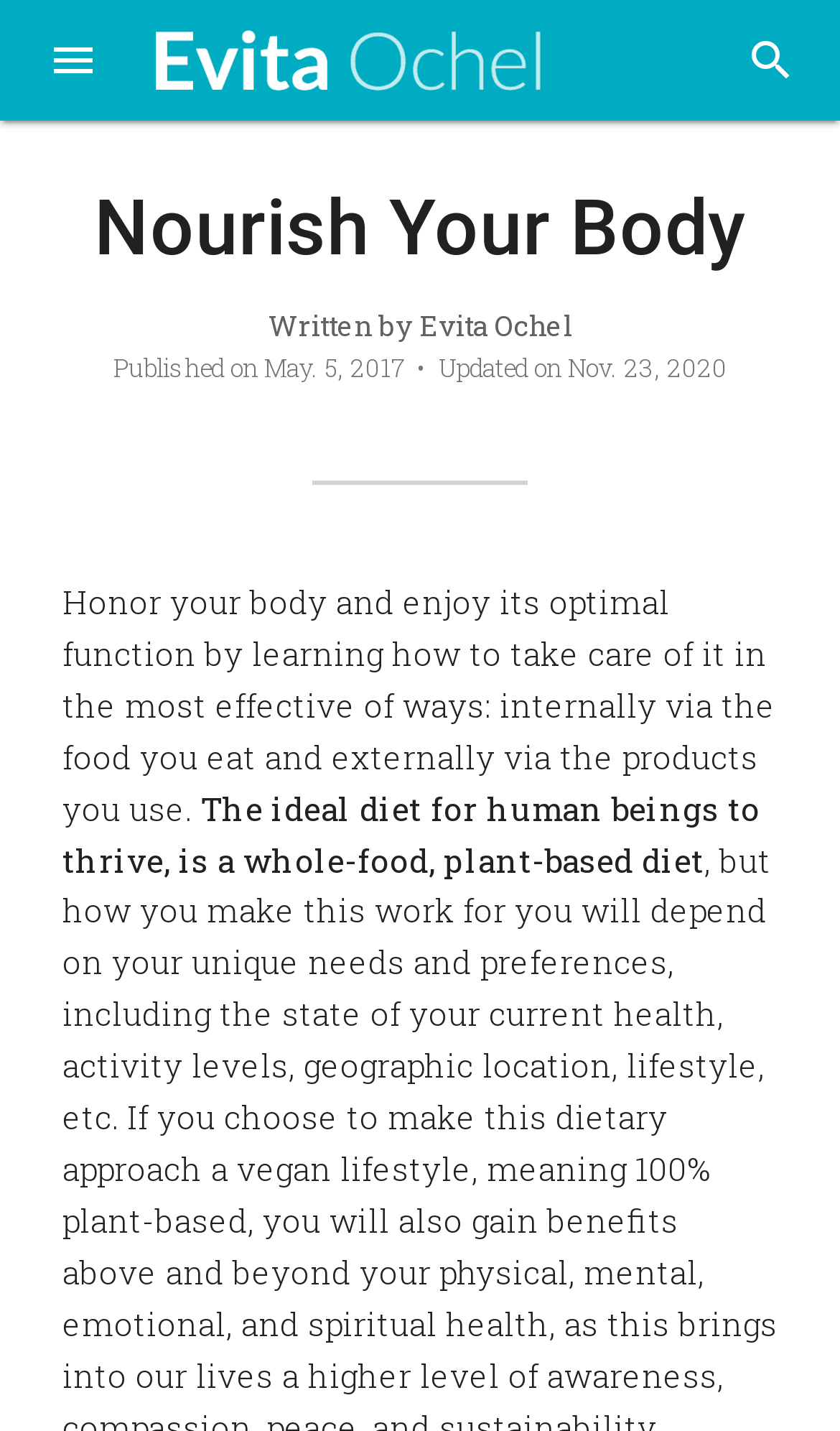What type of diet is recommended?
Look at the webpage screenshot and answer the question with a detailed explanation.

The recommended diet can be found in the StaticText element with the text 'The ideal diet for human beings to thrive, is a whole-food, plant-based diet'. This element suggests that a whole-food, plant-based diet is the recommended diet for optimal health and well-being.